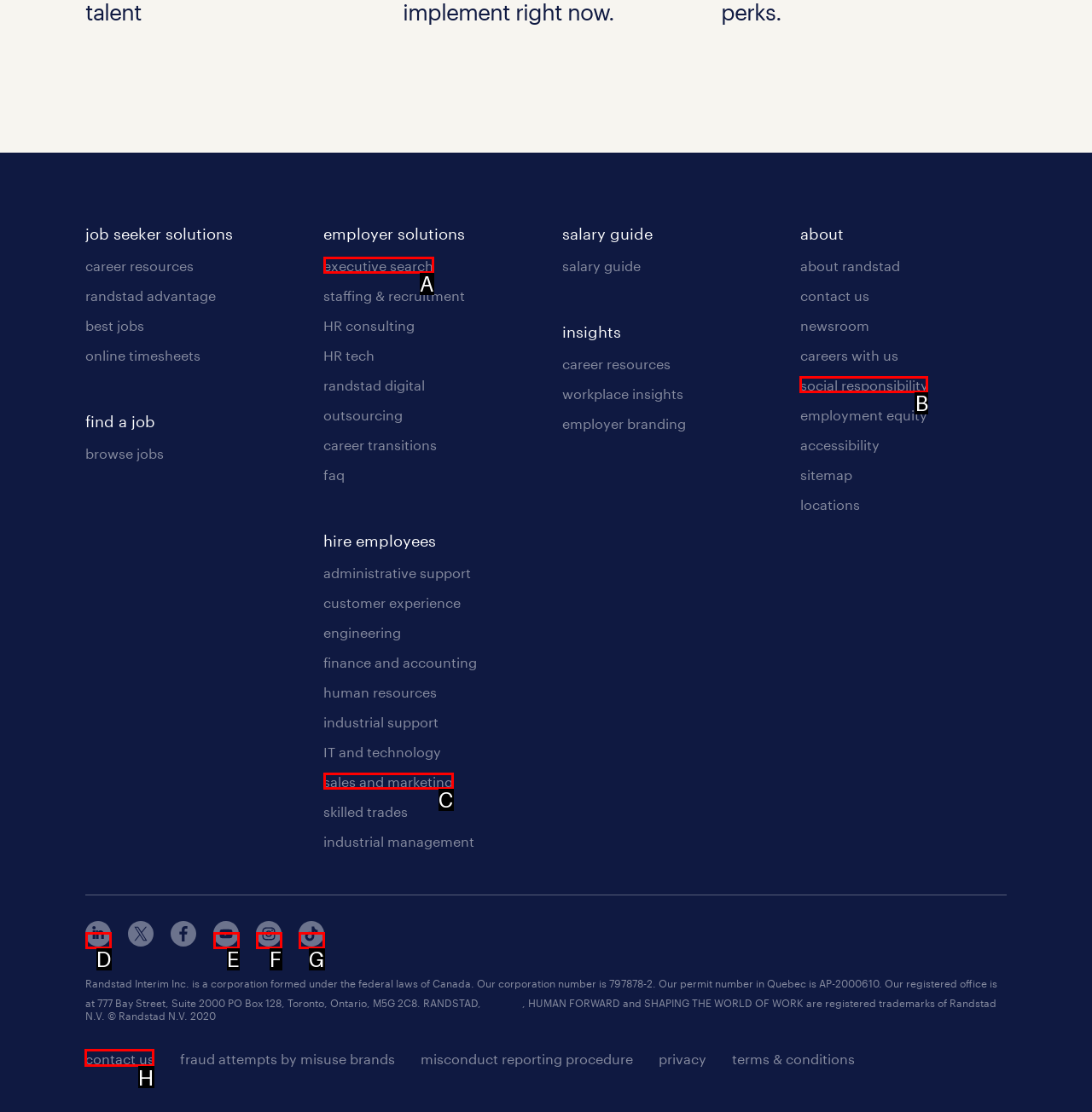Choose the letter of the option you need to click to contact us. Answer with the letter only.

H